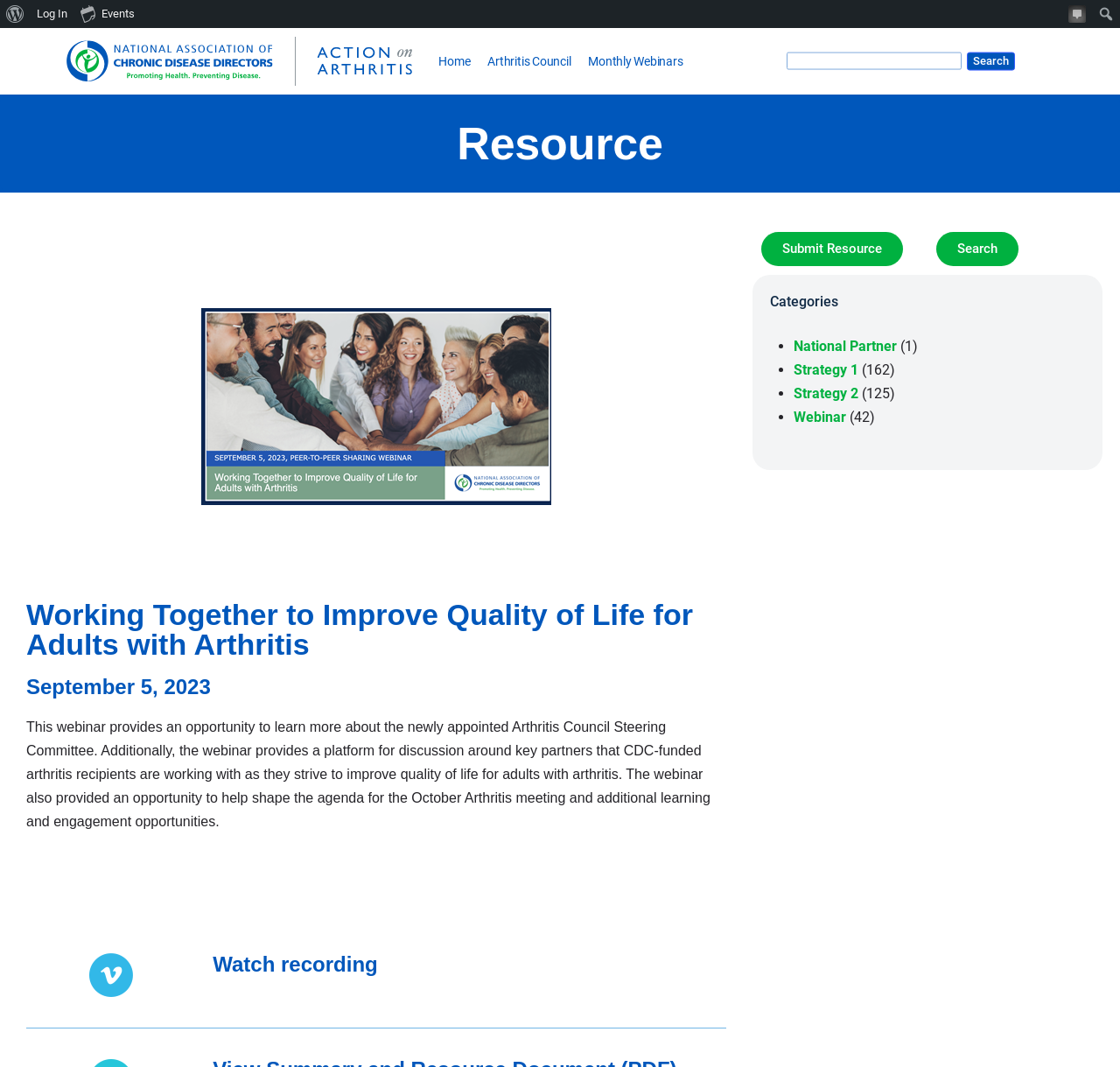Given the description "Strategy 1", determine the bounding box of the corresponding UI element.

[0.709, 0.339, 0.766, 0.354]